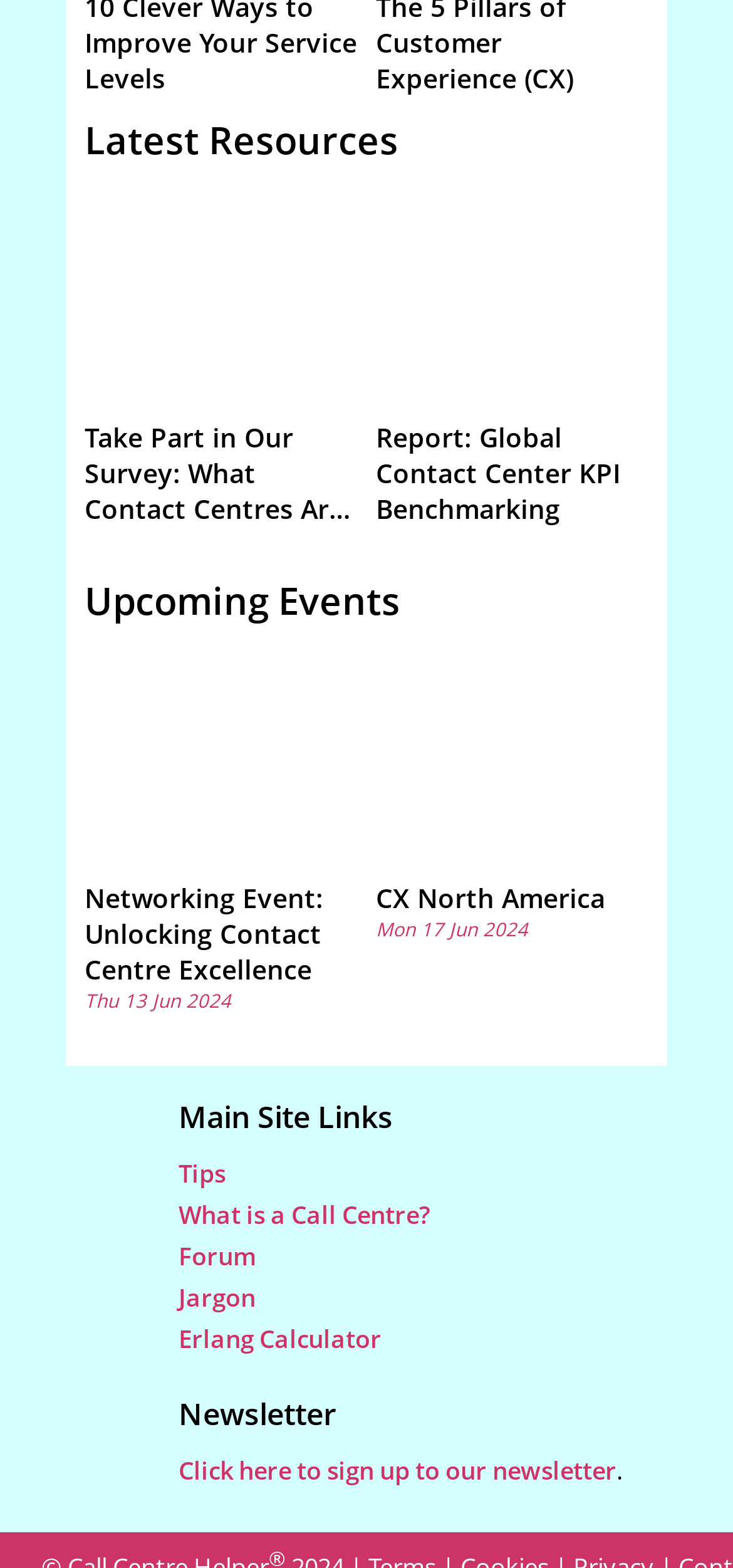Find the bounding box coordinates of the element I should click to carry out the following instruction: "Click on 'Latest Resources'".

[0.115, 0.073, 0.544, 0.106]